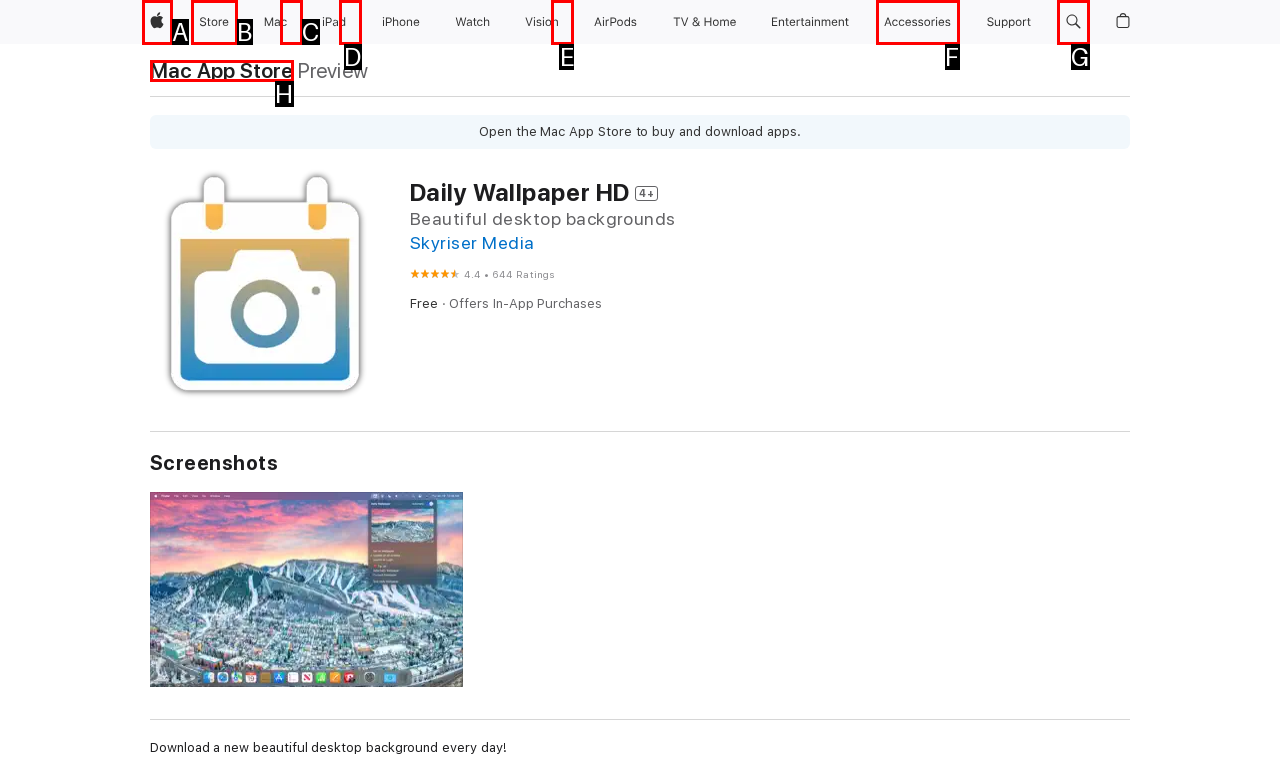Tell me which one HTML element I should click to complete the following instruction: Search apple.com
Answer with the option's letter from the given choices directly.

G